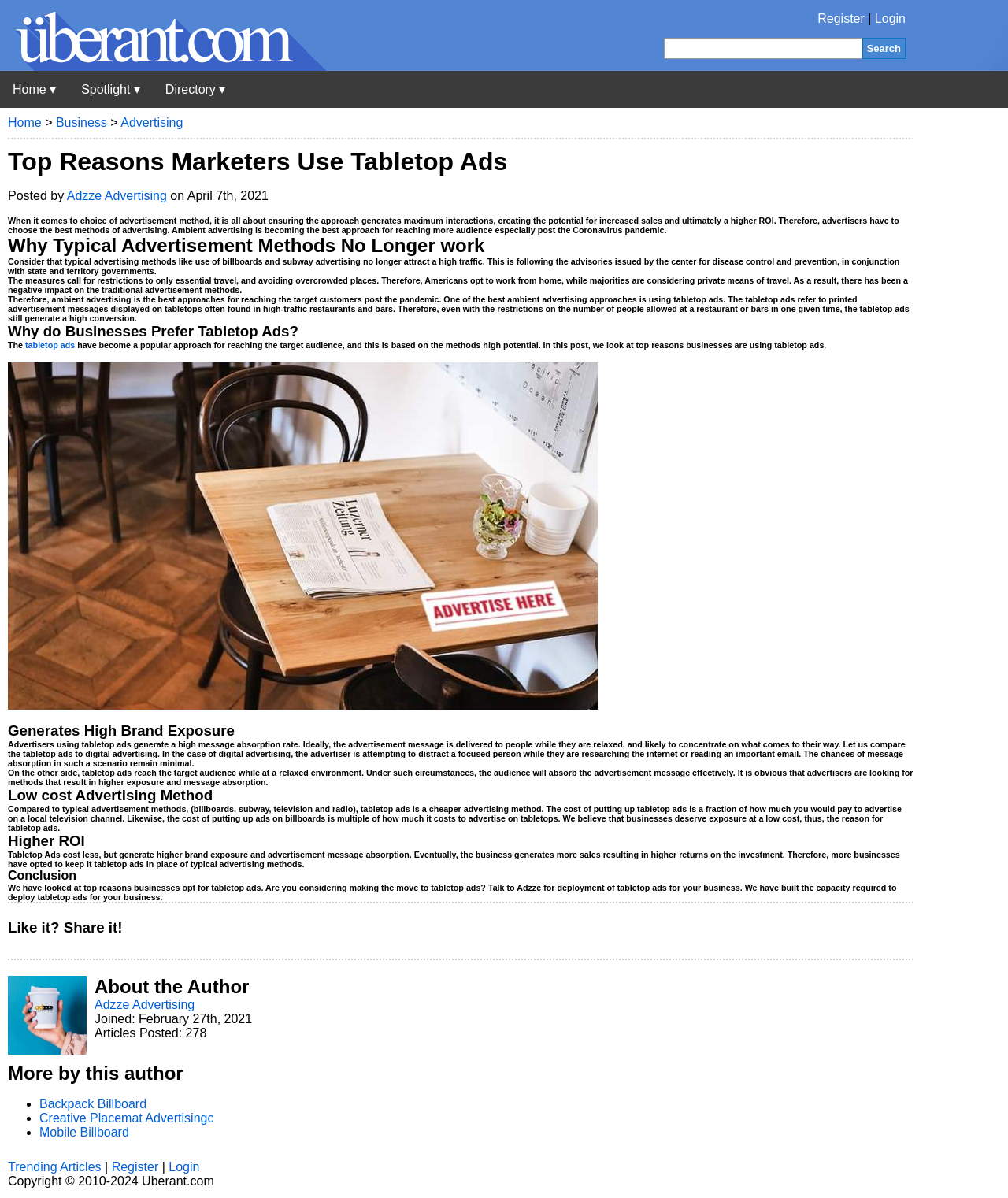Respond to the question below with a single word or phrase:
What is the purpose of tabletop ads?

To generate high brand exposure